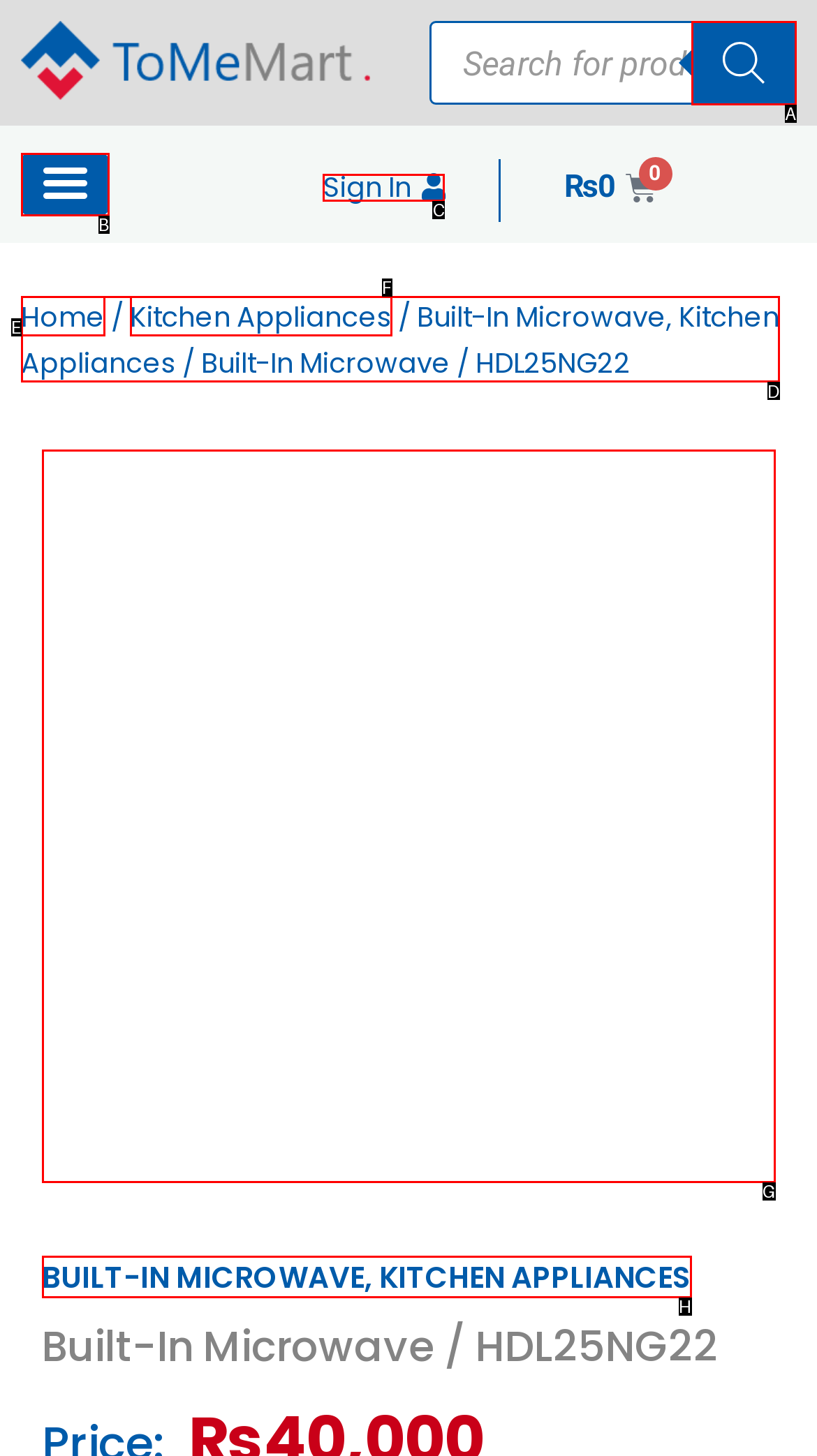Which UI element corresponds to this description: aria-label="Left Menu Button"
Reply with the letter of the correct option.

B